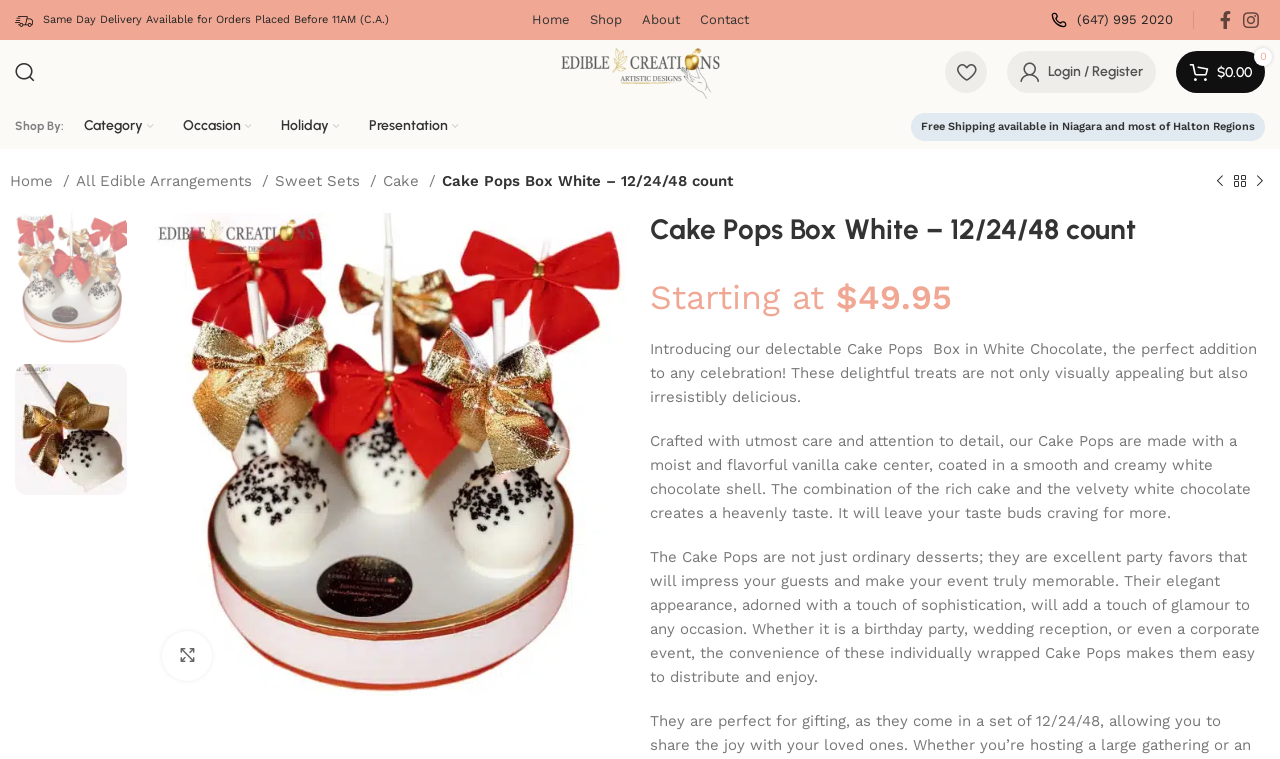Can you give a detailed response to the following question using the information from the image? What is the price of the Cake Pops Box?

I found the StaticText element with the text 'Starting at' followed by the price '$49.95', which indicates that the price of the Cake Pops Box is $49.95.